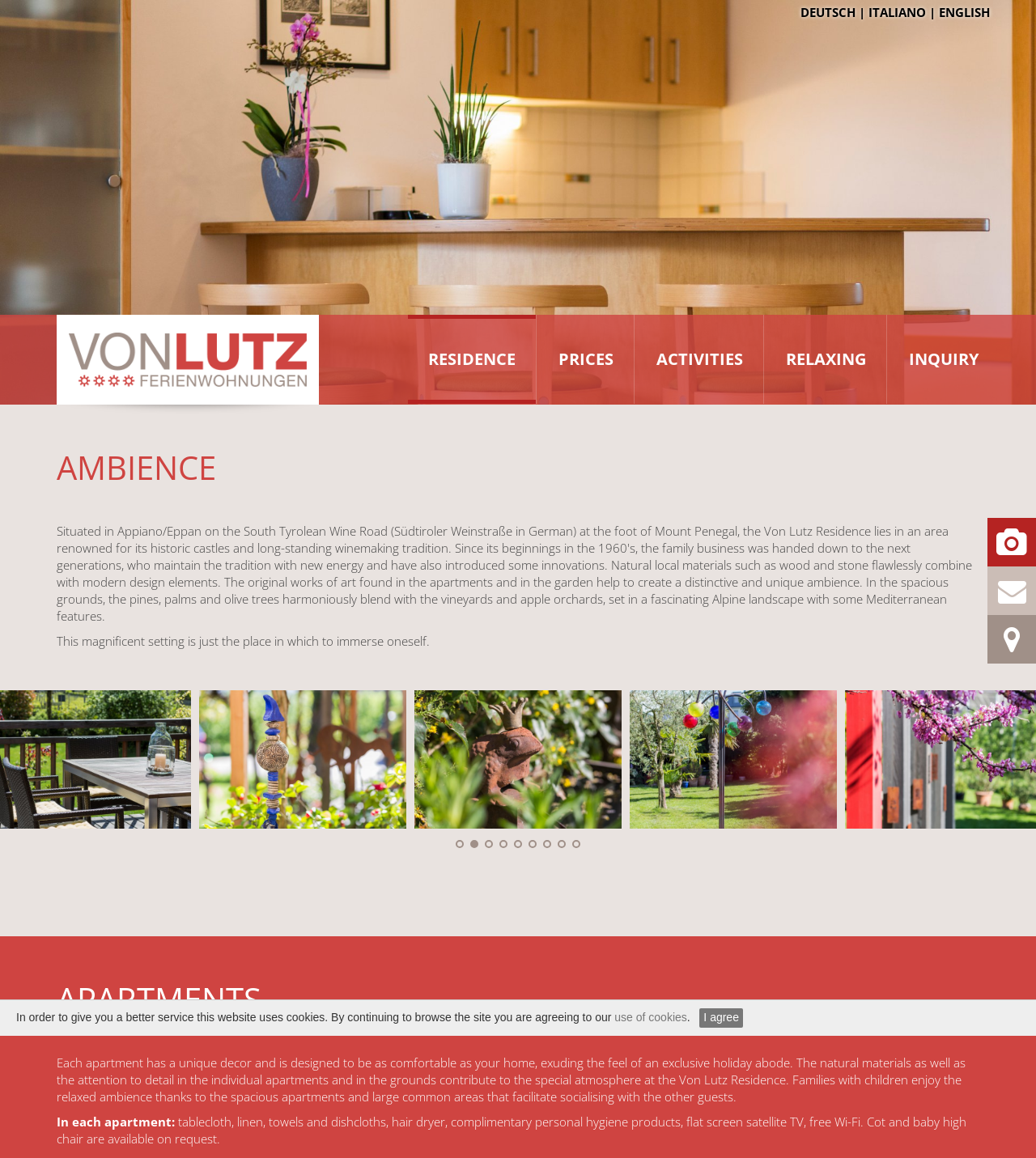Analyze the image and deliver a detailed answer to the question: What is unique about each apartment?

According to the StaticText element, each apartment has a unique decor, which contributes to the special atmosphere at the Von Lutz Residence.